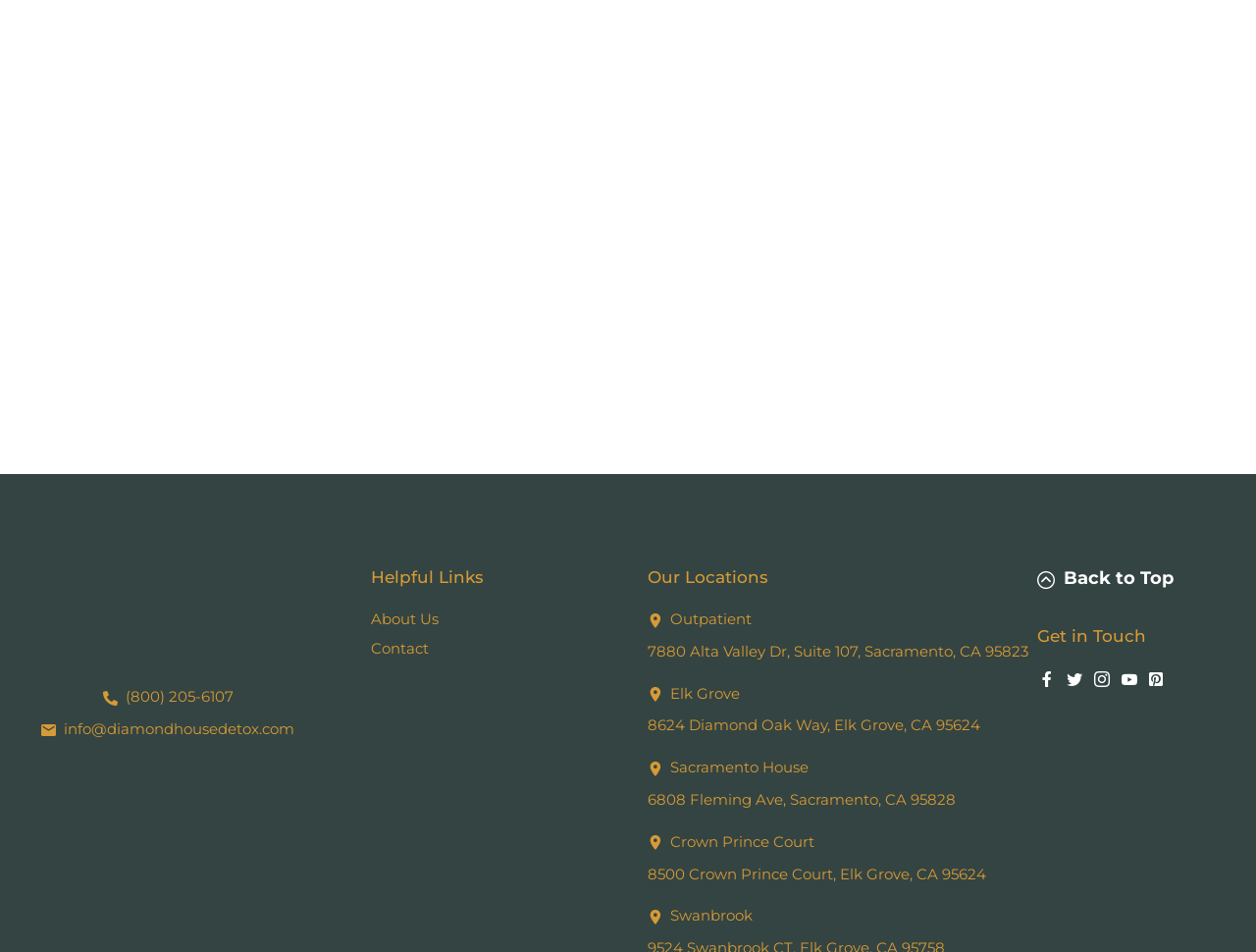Find the bounding box coordinates corresponding to the UI element with the description: "contact us". The coordinates should be formatted as [left, top, right, bottom], with values as floats between 0 and 1.

[0.511, 0.191, 0.598, 0.216]